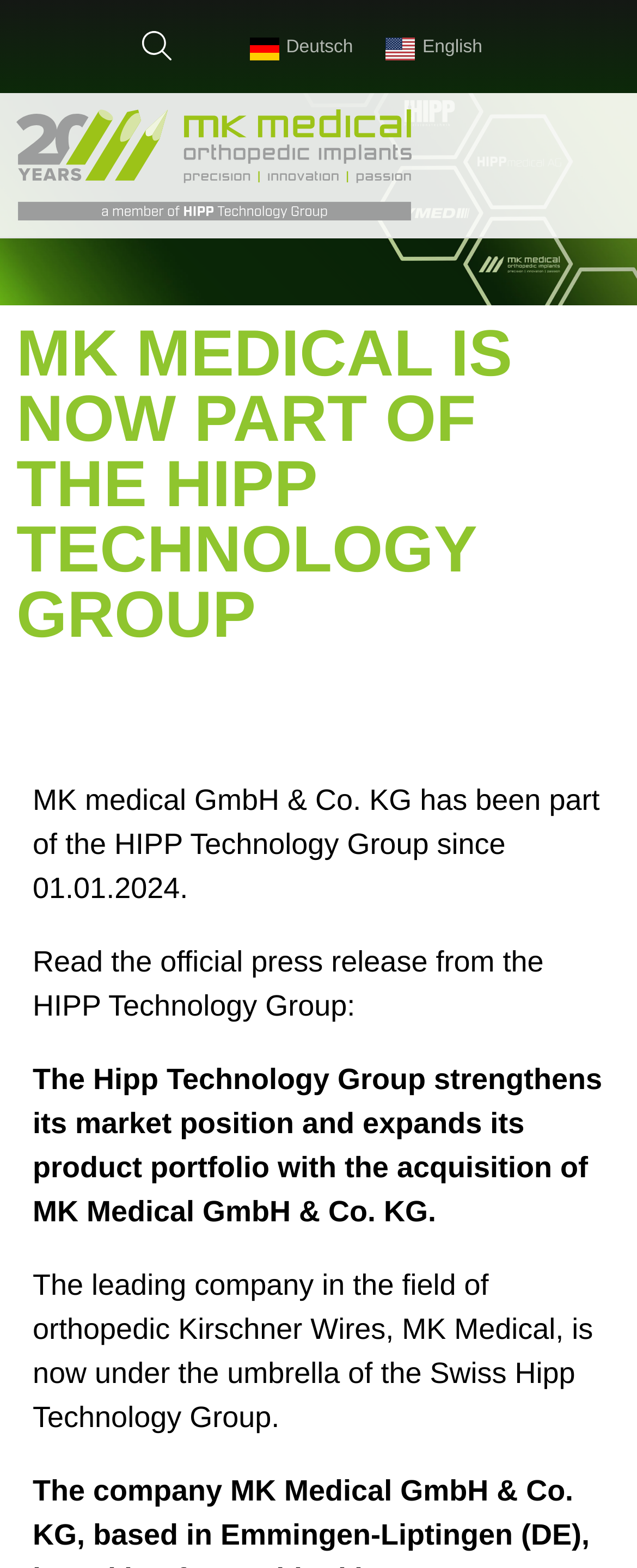What is the effect of the acquisition on the HIPP Technology Group?
Based on the screenshot, provide a one-word or short-phrase response.

Strengthening market position and expanding product portfolio